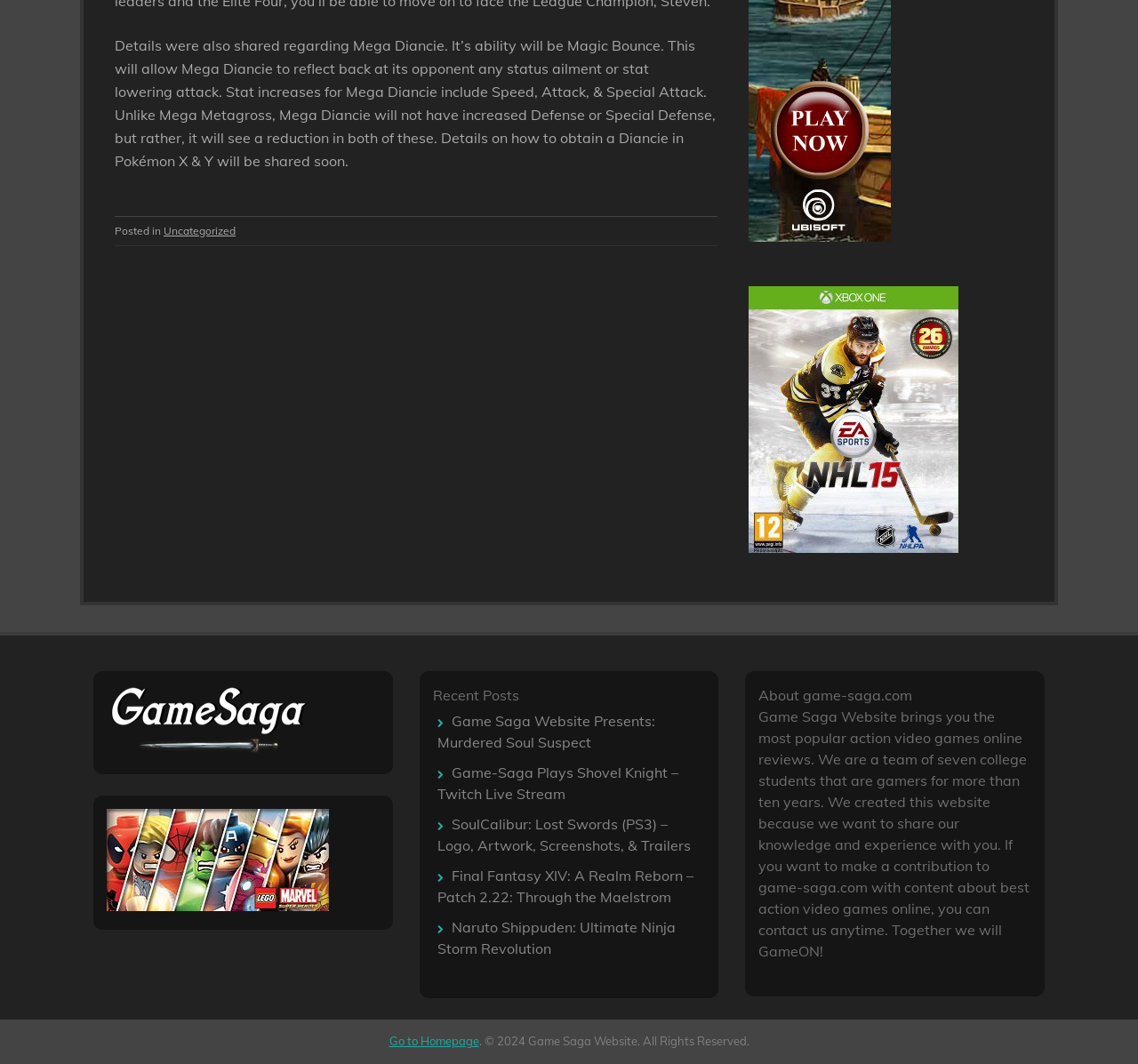Please mark the clickable region by giving the bounding box coordinates needed to complete this instruction: "Read about recent posts".

[0.38, 0.643, 0.62, 0.663]